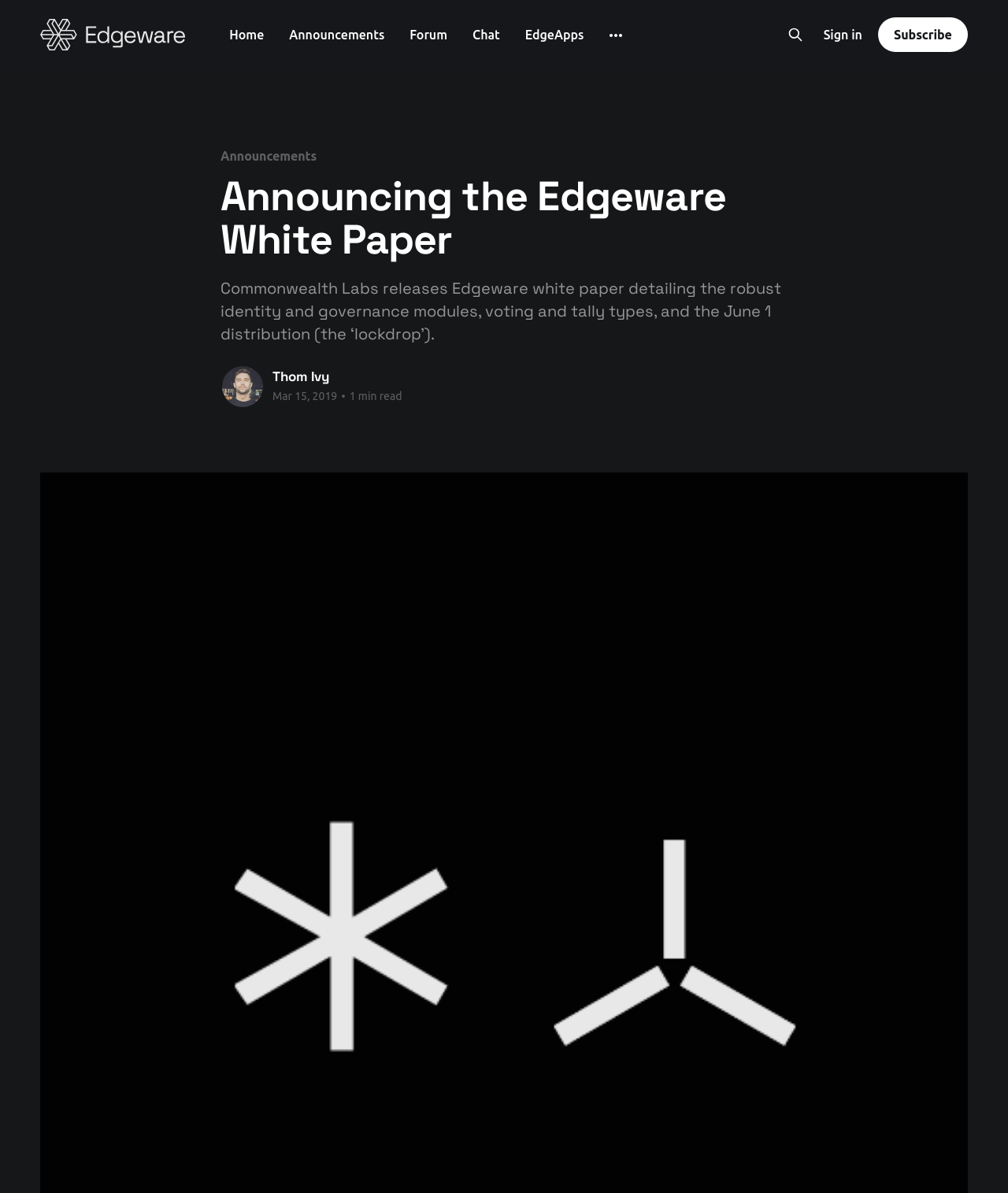Identify the bounding box coordinates of the region I need to click to complete this instruction: "Go to Home page".

[0.228, 0.02, 0.262, 0.038]